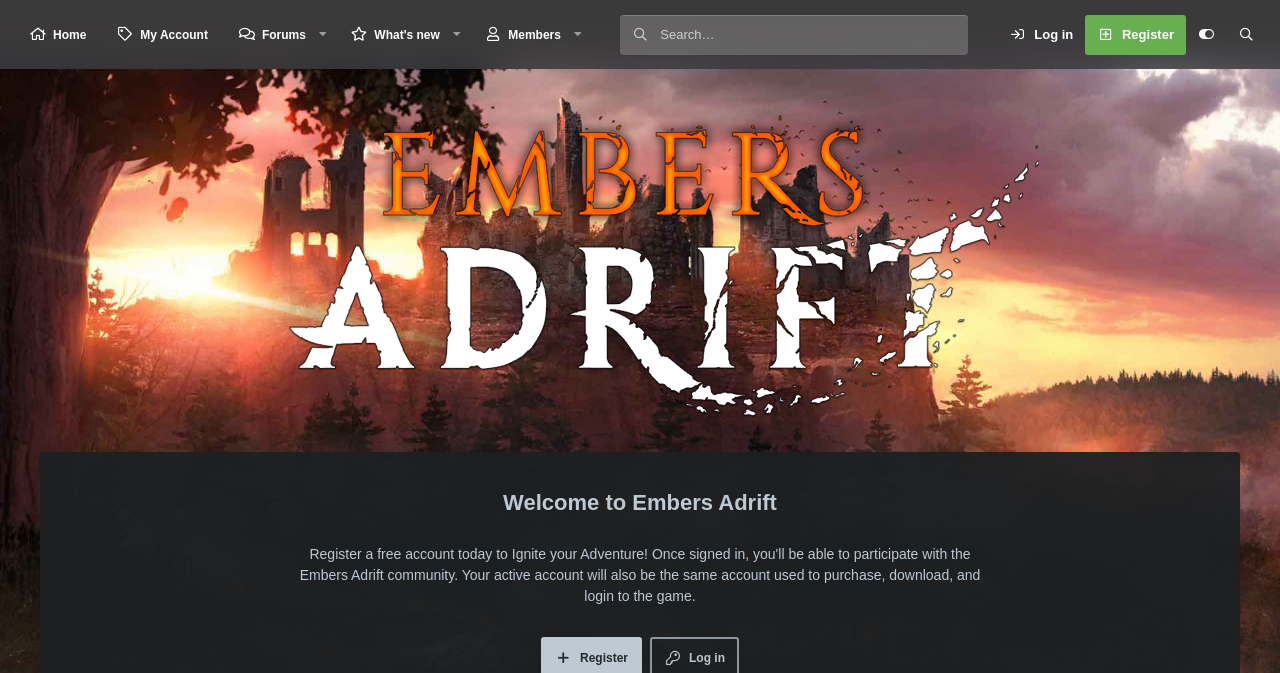Based on the image, provide a detailed and complete answer to the question: 
What is the logo of the website?

The image element with the description 'Embers Adrift' is likely to be the logo of the website, as it is a prominent element on the page and has the same text as the website title.